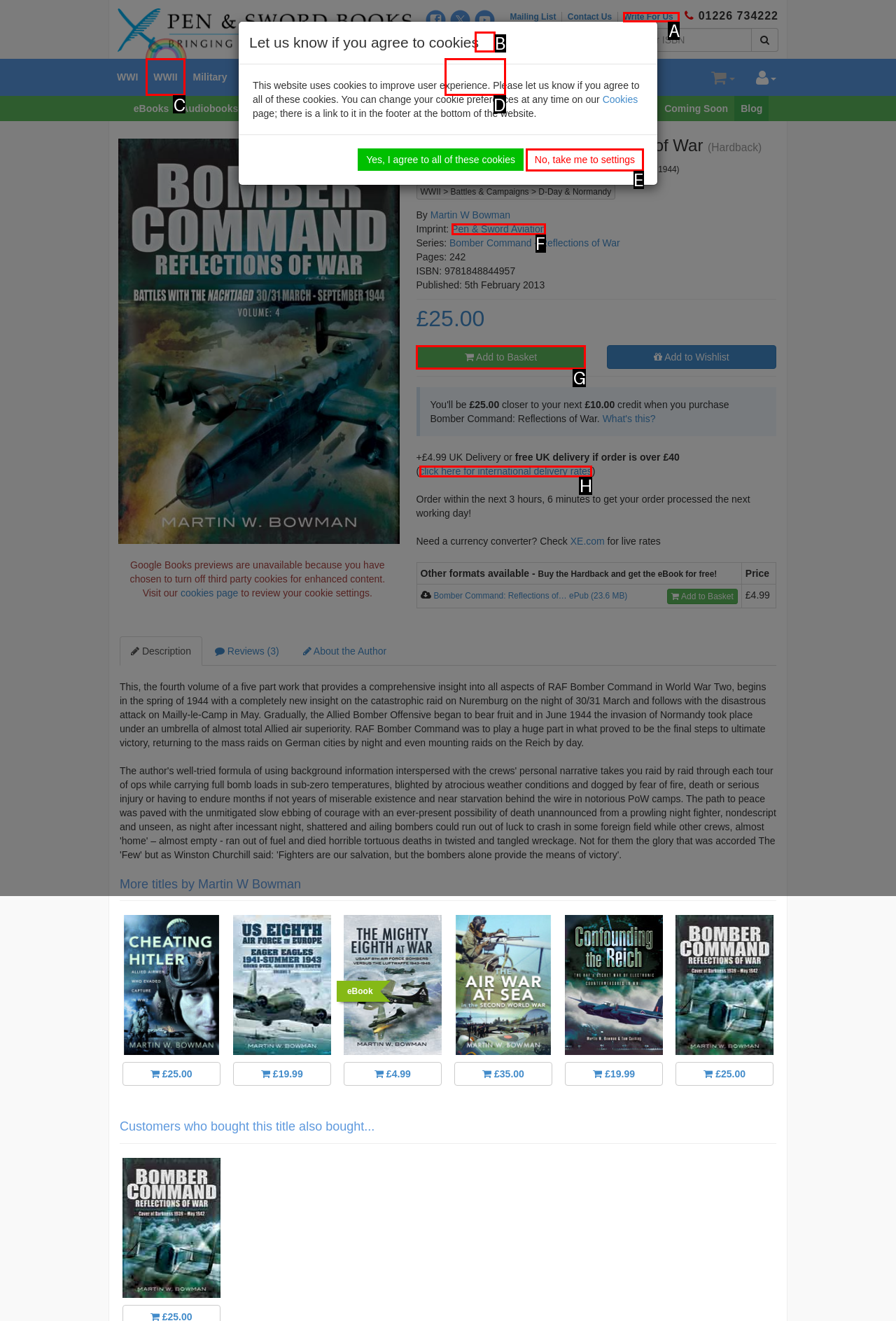Match the description to the correct option: alt="Hi, my name is Buzz."
Provide the letter of the matching option directly.

None